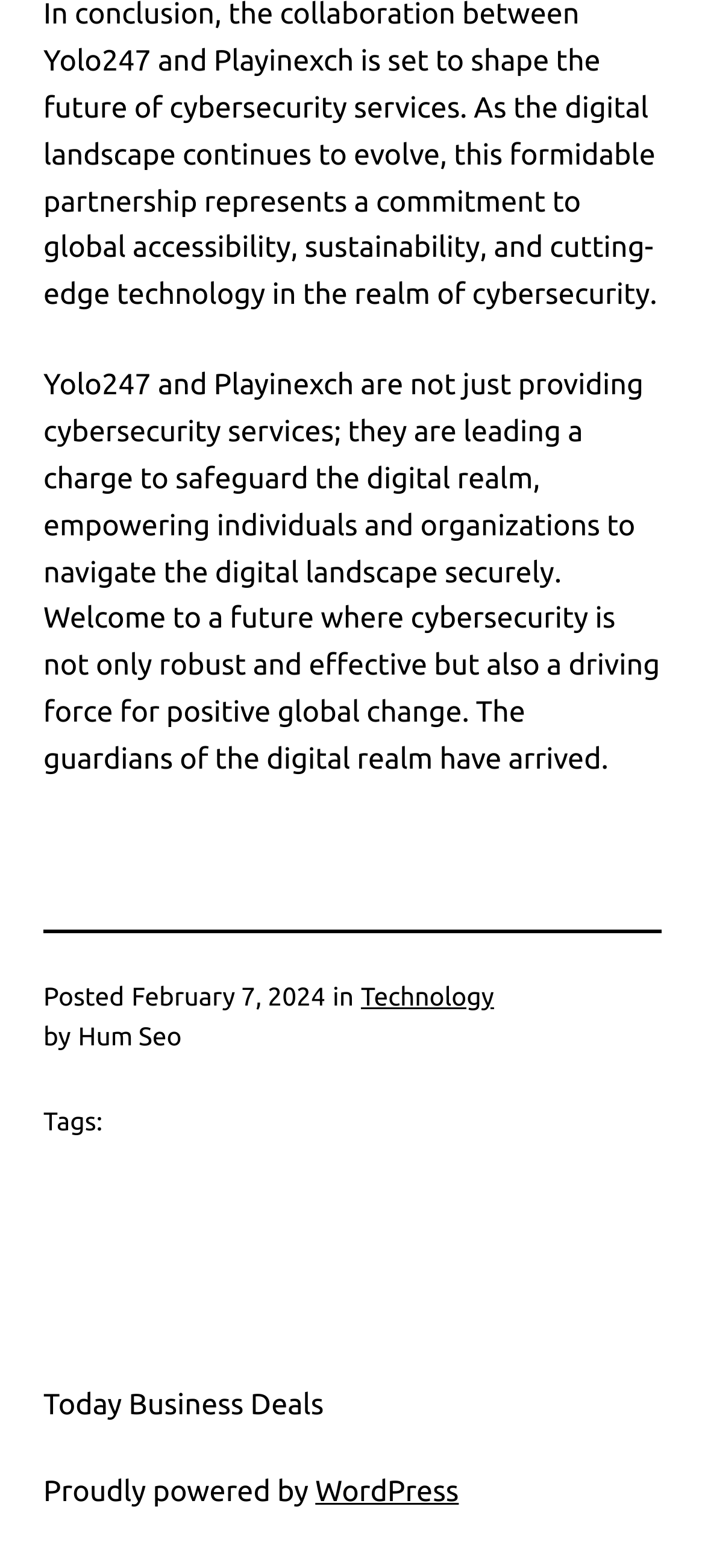Who is the author of the article?
Kindly offer a comprehensive and detailed response to the question.

I found the author's name by looking at the text next to the 'by' label, which is 'Hum Seo'.